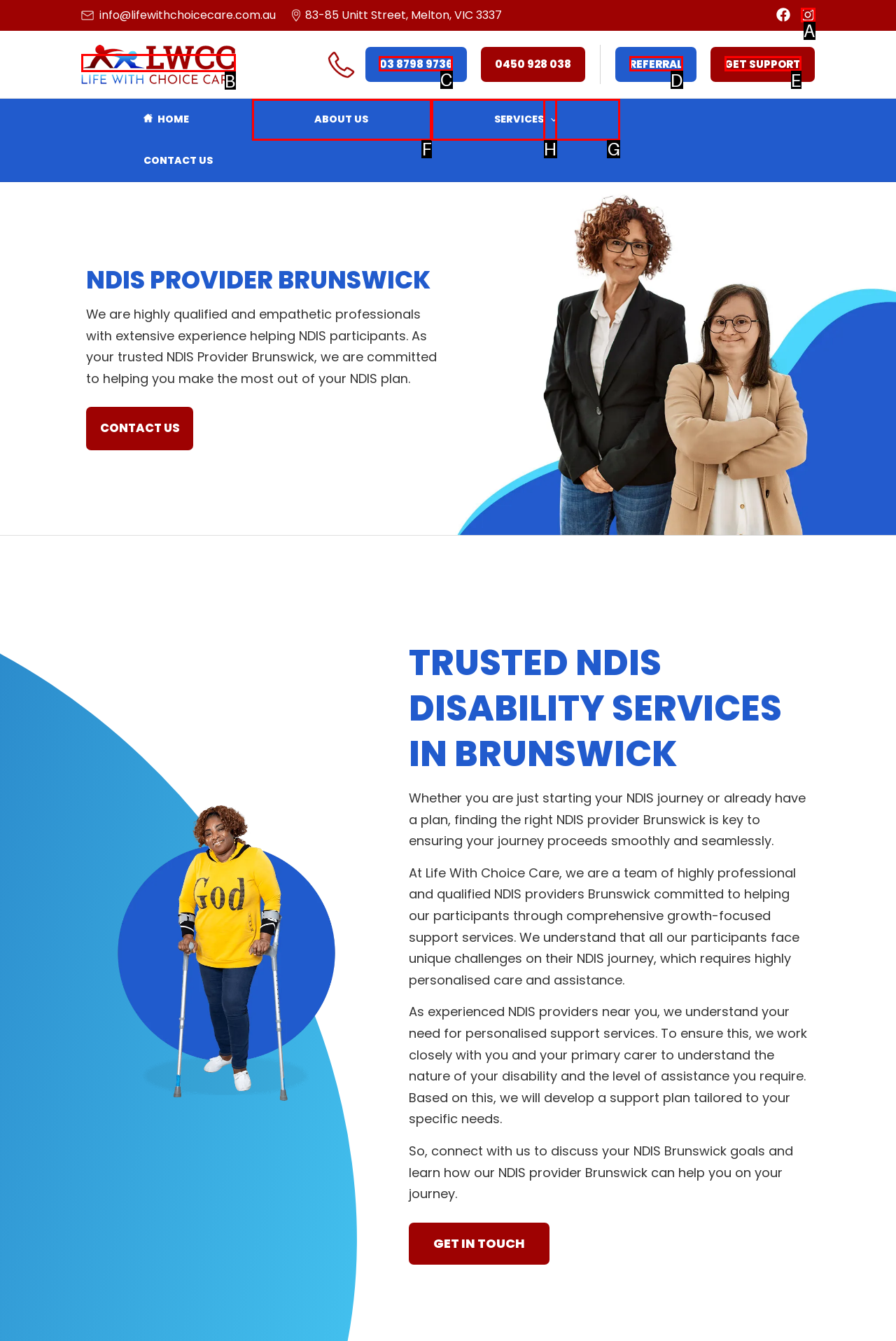Determine the correct UI element to click for this instruction: Call the phone number 03 8798 9736. Respond with the letter of the chosen element.

C